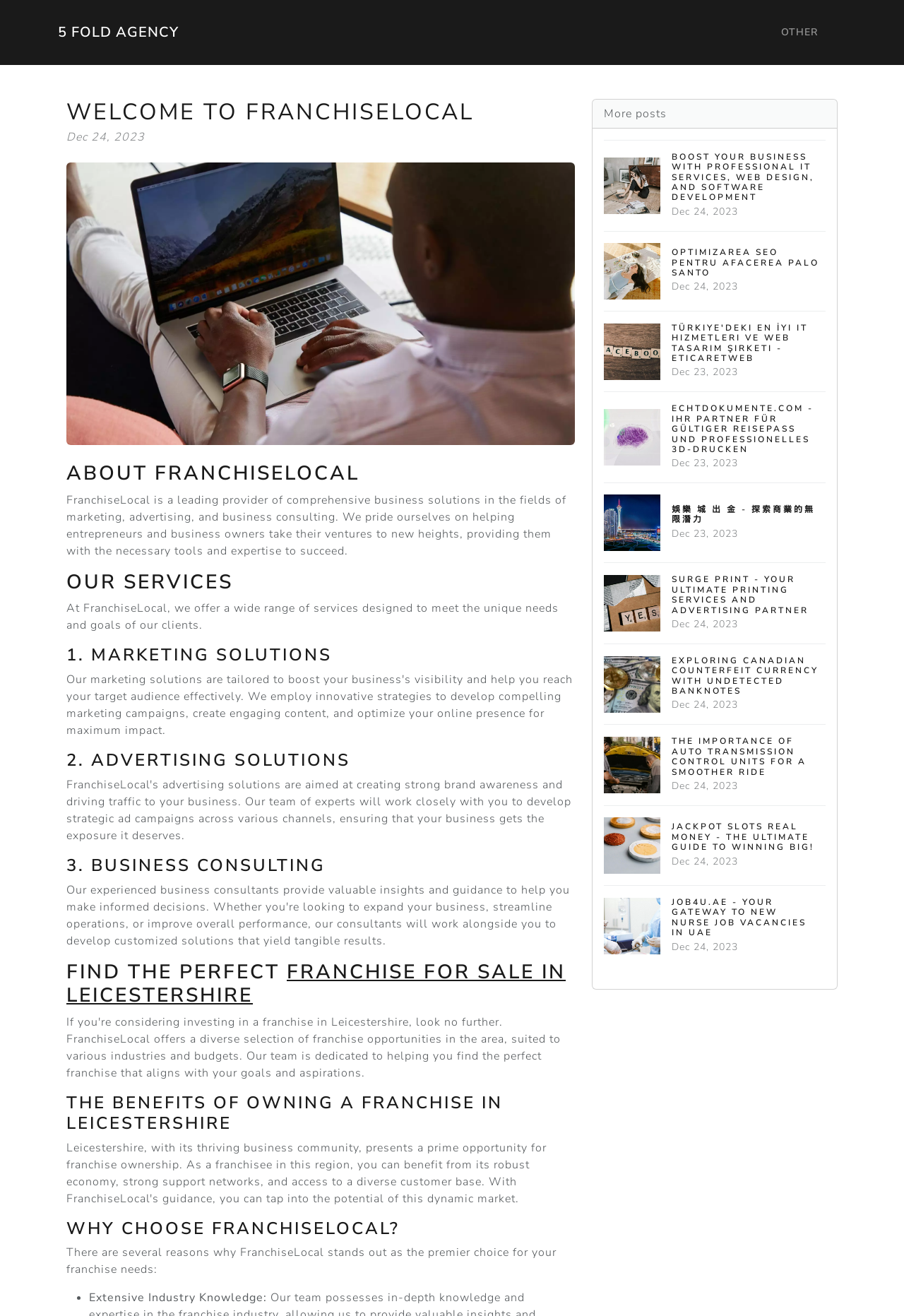What is the benefit of owning a franchise in Leicestershire?
Please respond to the question with a detailed and informative answer.

The webpage mentions 'THE BENEFITS OF OWNING A FRANCHISE IN LEICESTERSHIRE' but does not specify what those benefits are. Therefore, it is not possible to determine the benefit of owning a franchise in Leicestershire based on the webpage content.